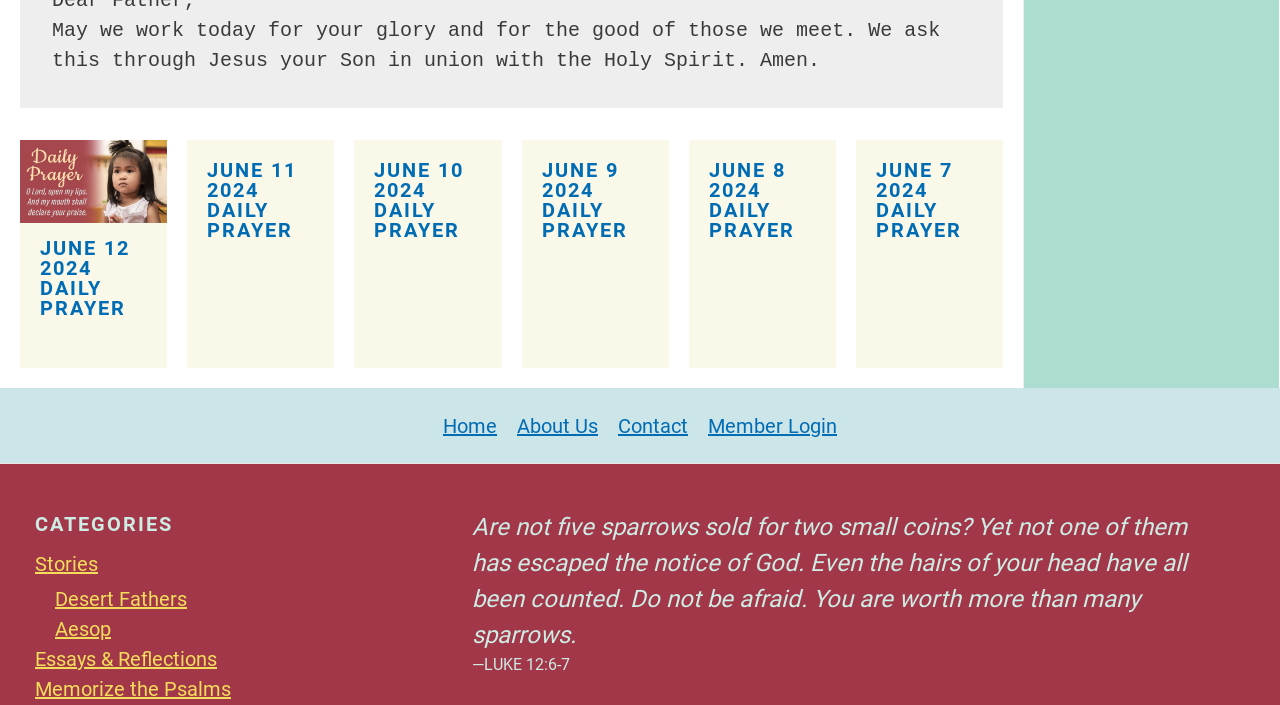Given the element description Member Login, specify the bounding box coordinates of the corresponding UI element in the format (top-left x, top-left y, bottom-right x, bottom-right y). All values must be between 0 and 1.

[0.545, 0.582, 0.654, 0.625]